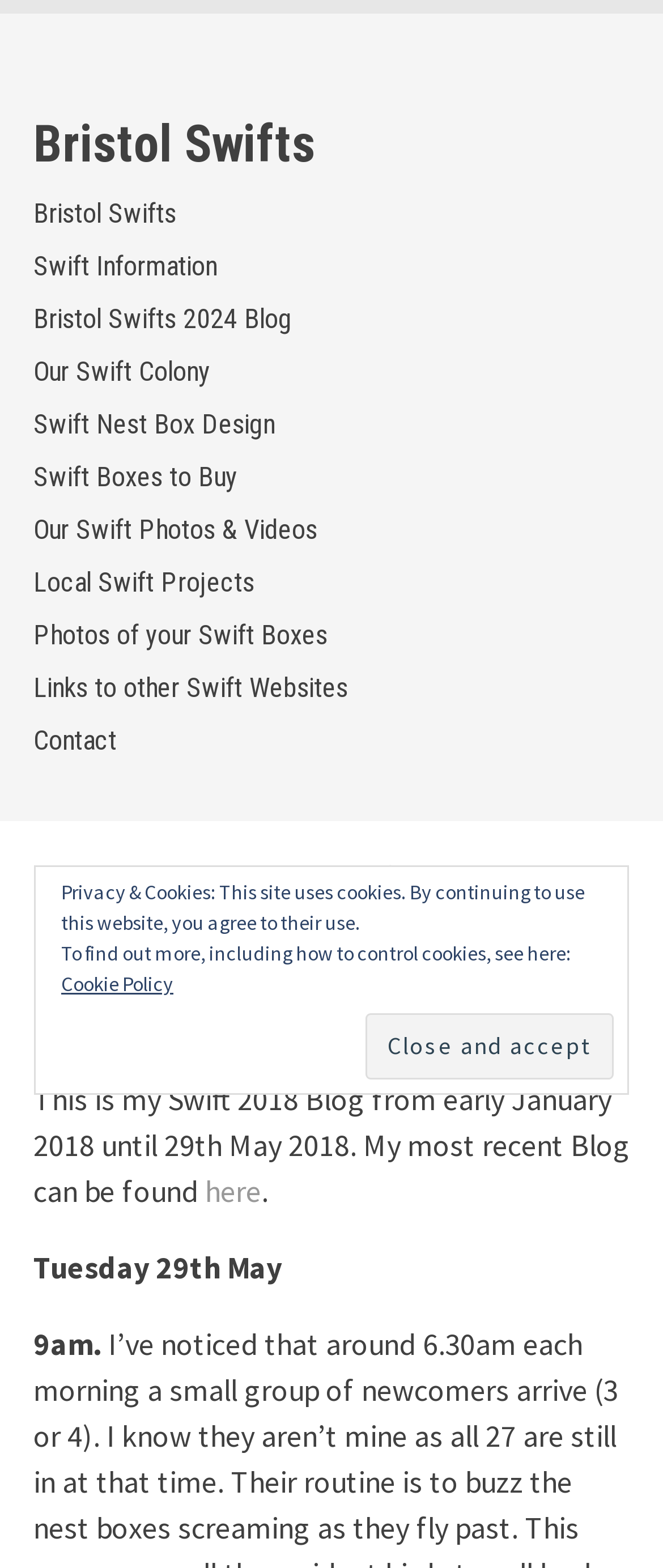What is the time mentioned in the blog?
From the screenshot, supply a one-word or short-phrase answer.

9am